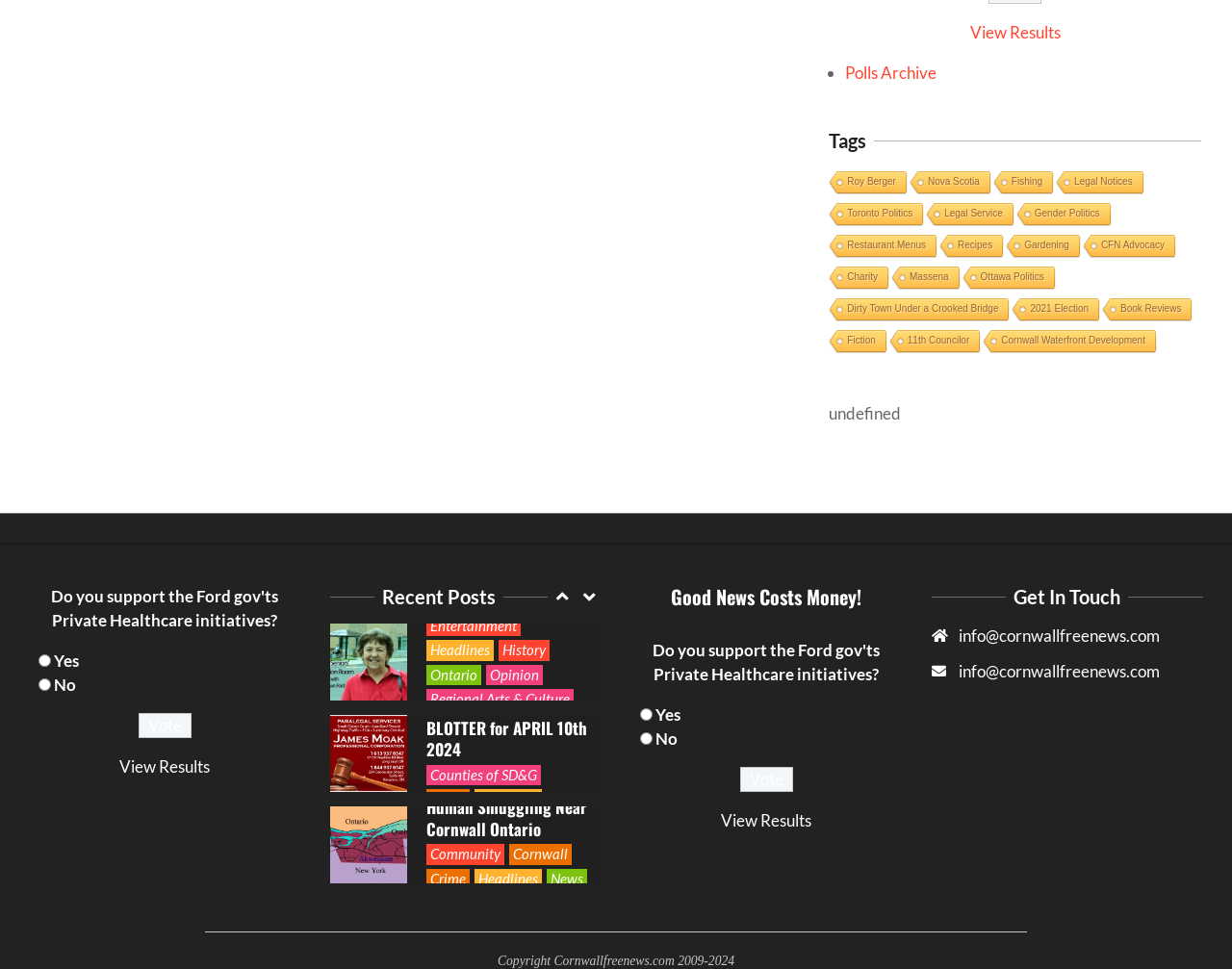Could you determine the bounding box coordinates of the clickable element to complete the instruction: "Vote using the 'Vote' button"? Provide the coordinates as four float numbers between 0 and 1, i.e., [left, top, right, bottom].

[0.112, 0.736, 0.155, 0.761]